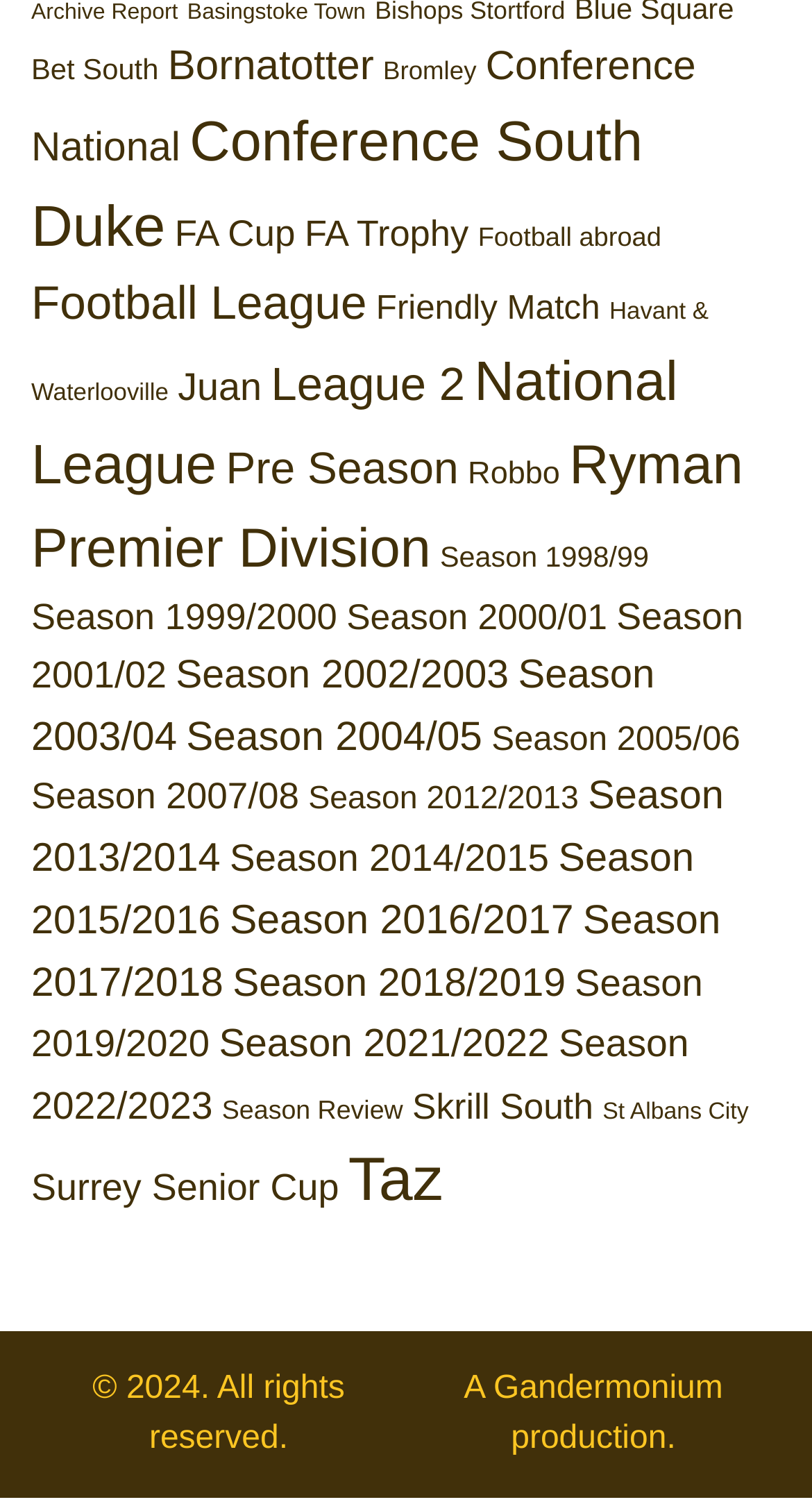Answer with a single word or phrase: 
How many links are on this webpage?

40